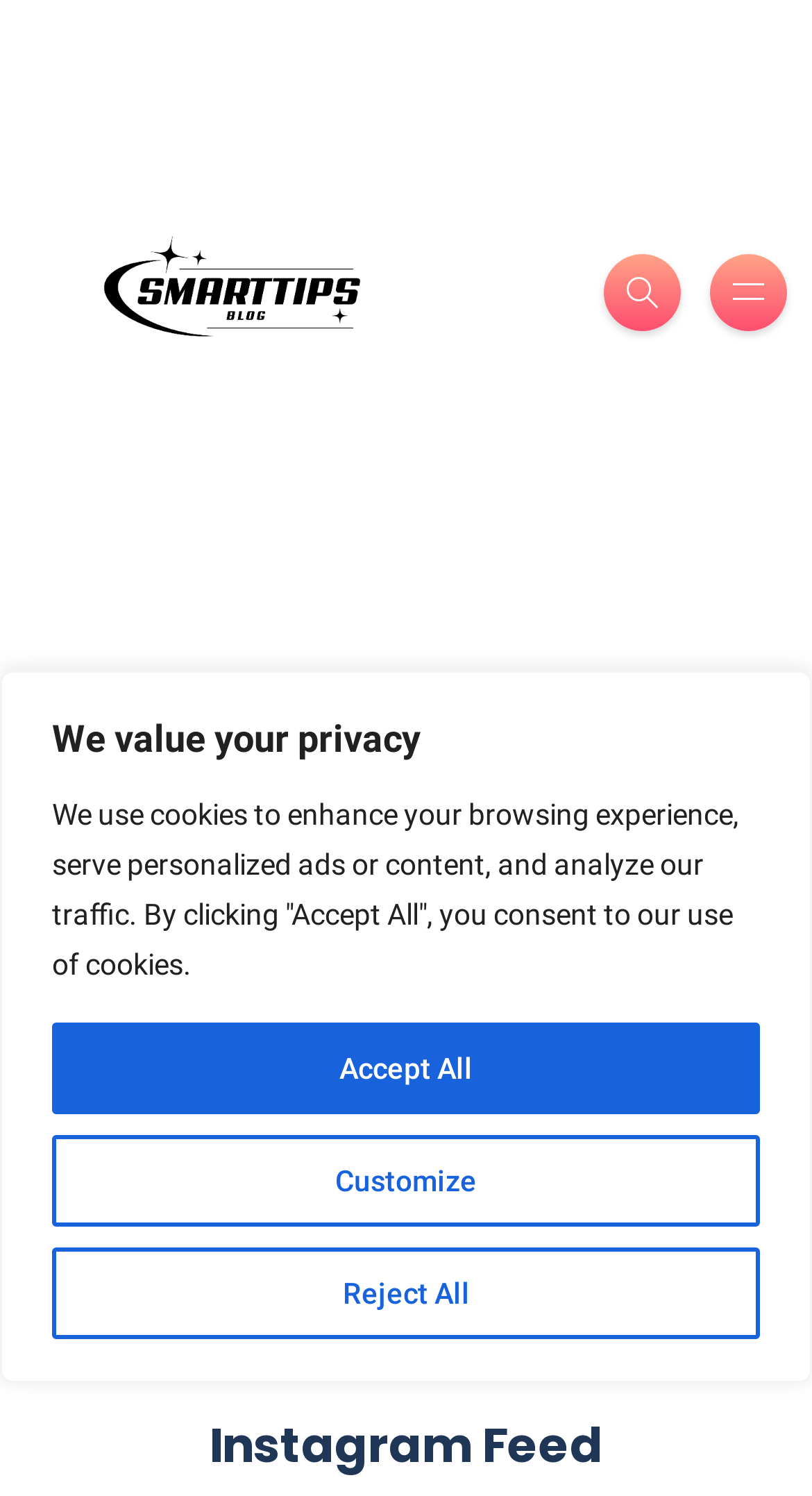What is the name of the blog?
Answer the question with a detailed and thorough explanation.

I found the answer by looking at the link element with the text 'Smart Tips Blog' which is likely the name of the blog.